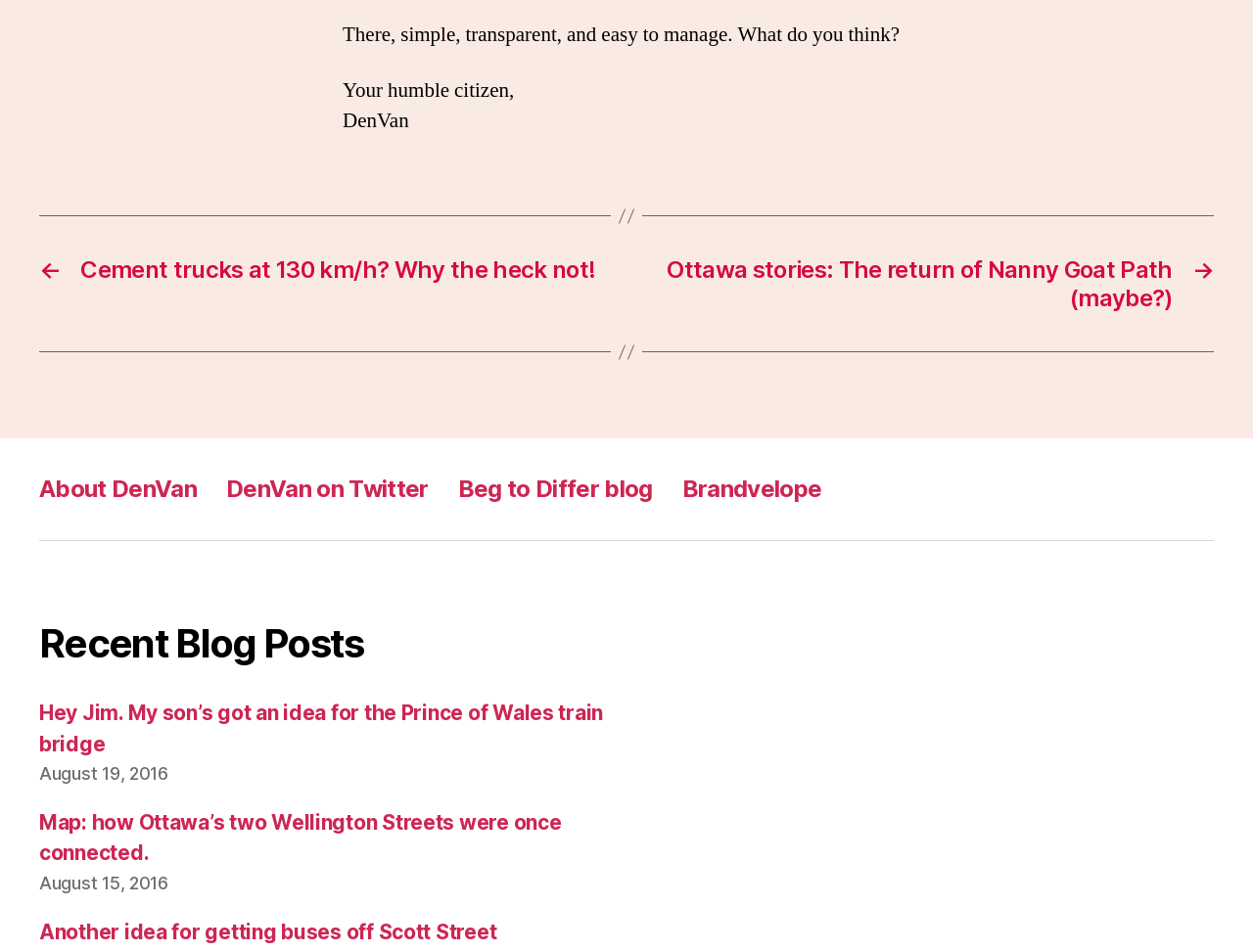What is the author's name?
Please interpret the details in the image and answer the question thoroughly.

The author's name is mentioned in the static text 'Your humble citizen, DenVan' at the top of the webpage.